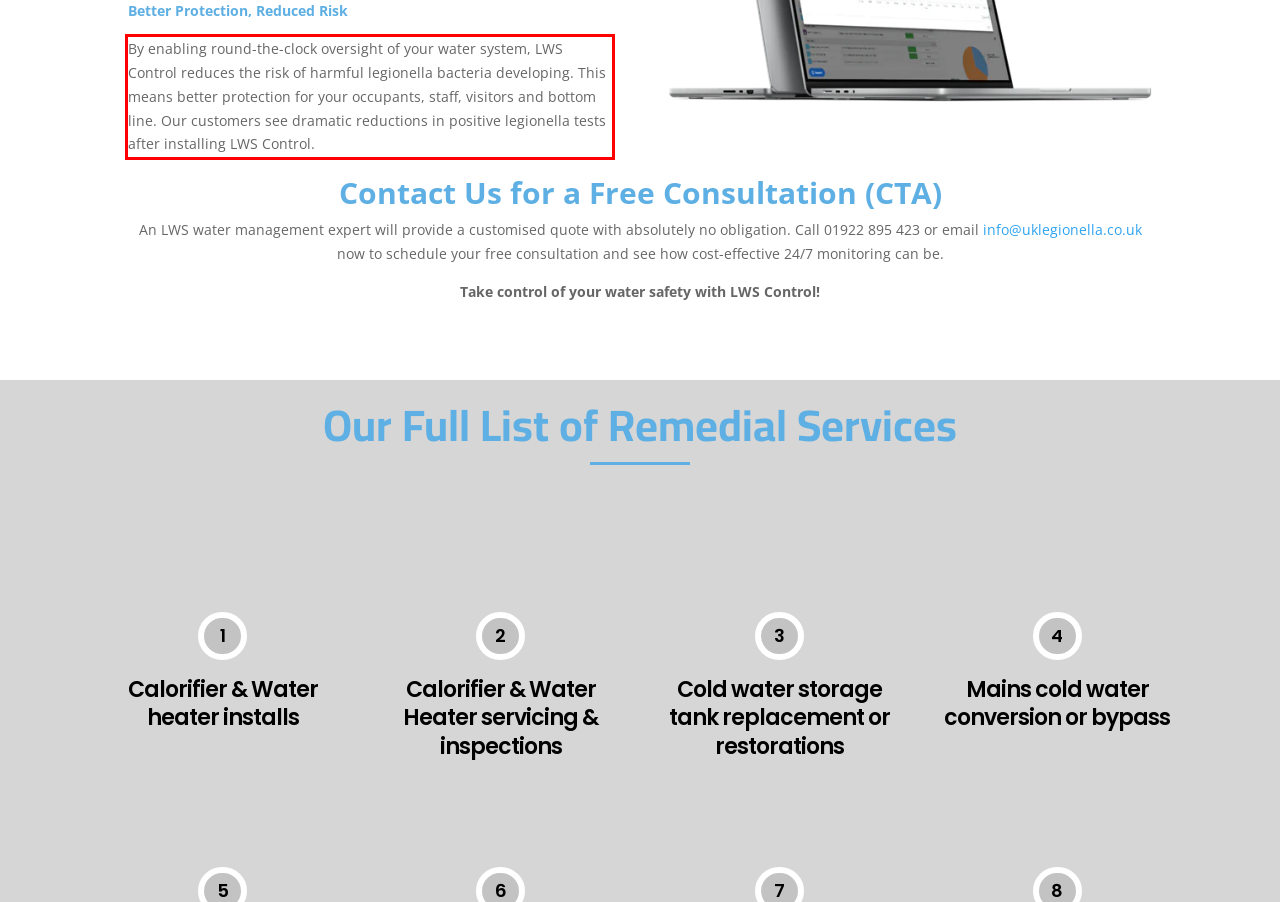Look at the screenshot of the webpage, locate the red rectangle bounding box, and generate the text content that it contains.

By enabling round-the-clock oversight of your water system, LWS Control reduces the risk of harmful legionella bacteria developing. This means better protection for your occupants, staff, visitors and bottom line. Our customers see dramatic reductions in positive legionella tests after installing LWS Control.